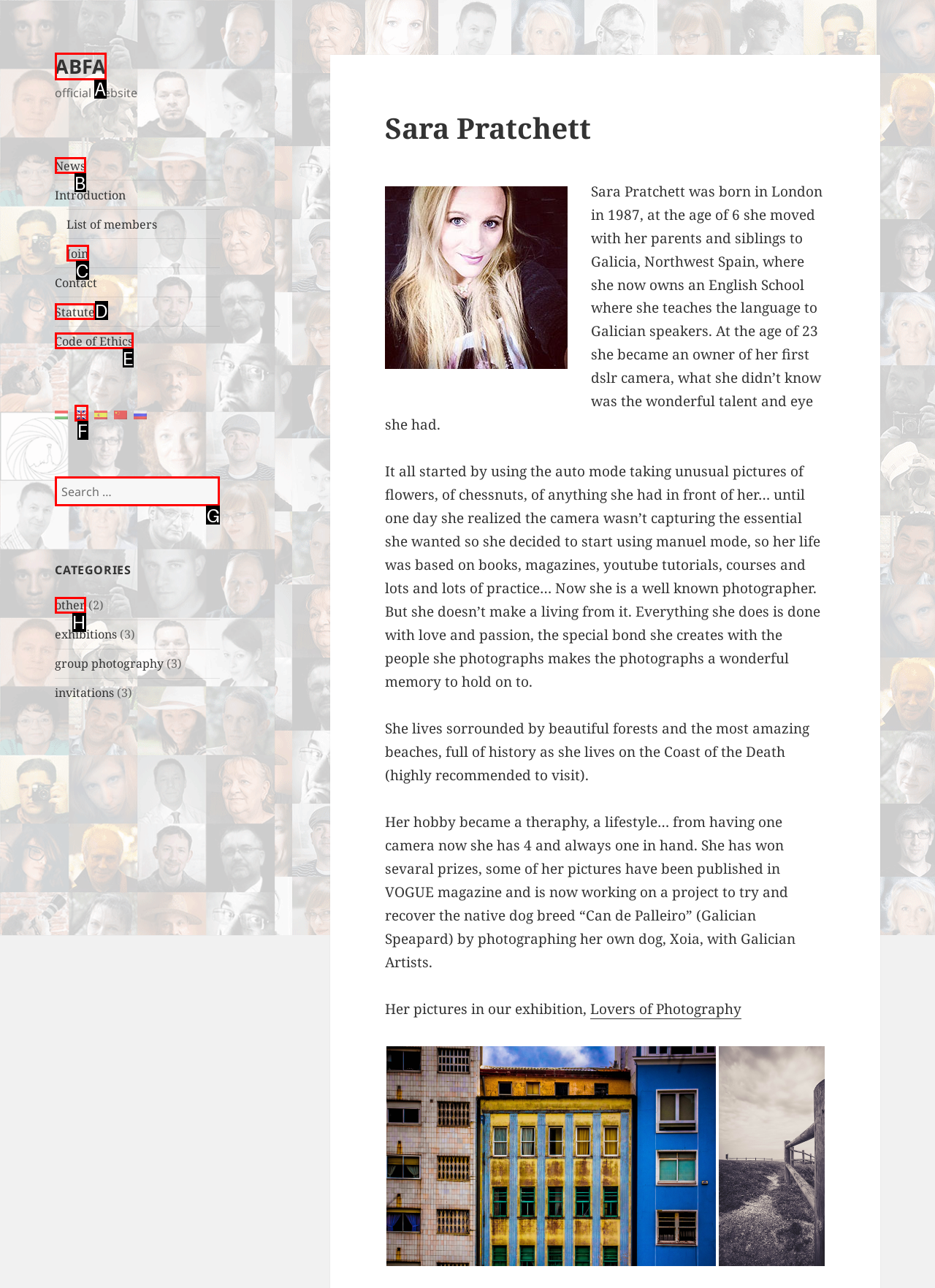Tell me which one HTML element I should click to complete the following task: Search for something Answer with the option's letter from the given choices directly.

G